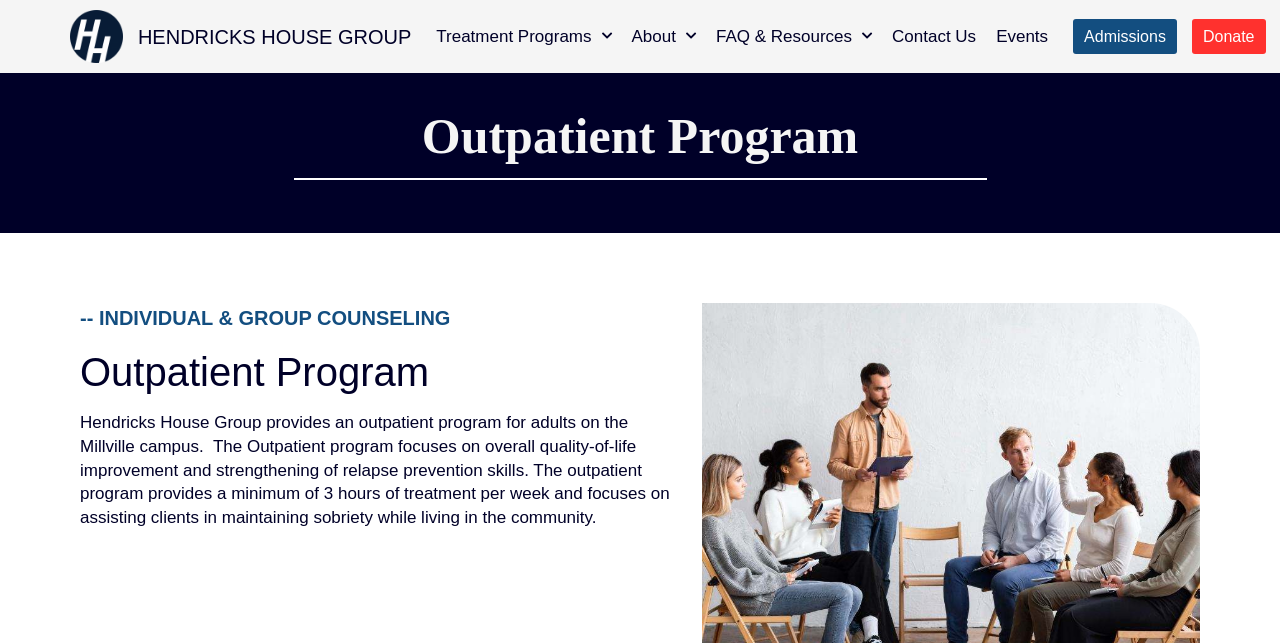Identify the bounding box coordinates of the section that should be clicked to achieve the task described: "Go to FAQ & Resources".

[0.552, 0.018, 0.689, 0.095]